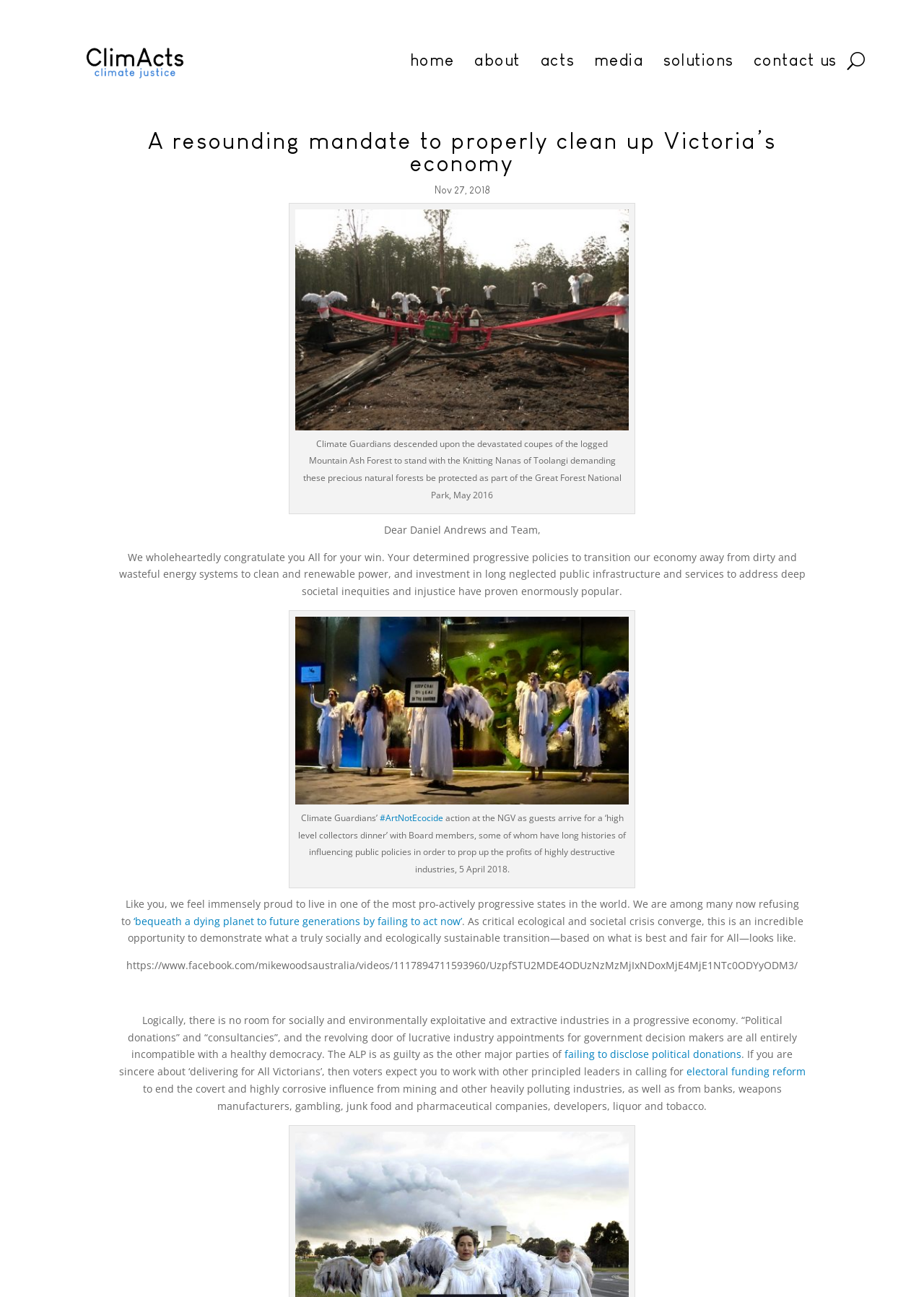What is the tone of the webpage?
Use the image to give a comprehensive and detailed response to the question.

I perceived the tone of the webpage as 'Urgent and encouraging' based on the language used, which is persuasive and motivational. The webpage uses phrases like 'We wholeheartedly congratulate you', 'this is an incredible opportunity', and 'we feel immensely proud' to convey a sense of urgency and encouragement to the government to take action on environmental protection and sustainability.